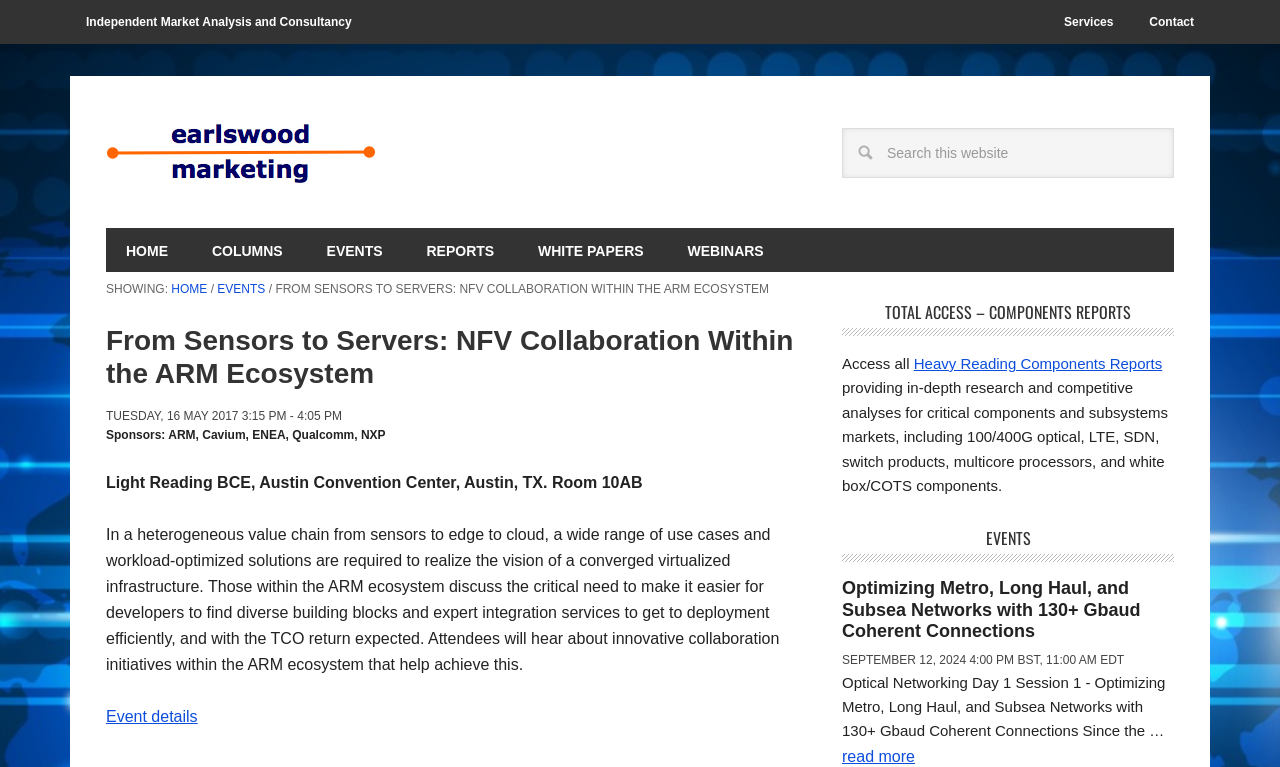Can you provide the bounding box coordinates for the element that should be clicked to implement the instruction: "Access Heavy Reading Components Reports"?

[0.714, 0.463, 0.908, 0.485]